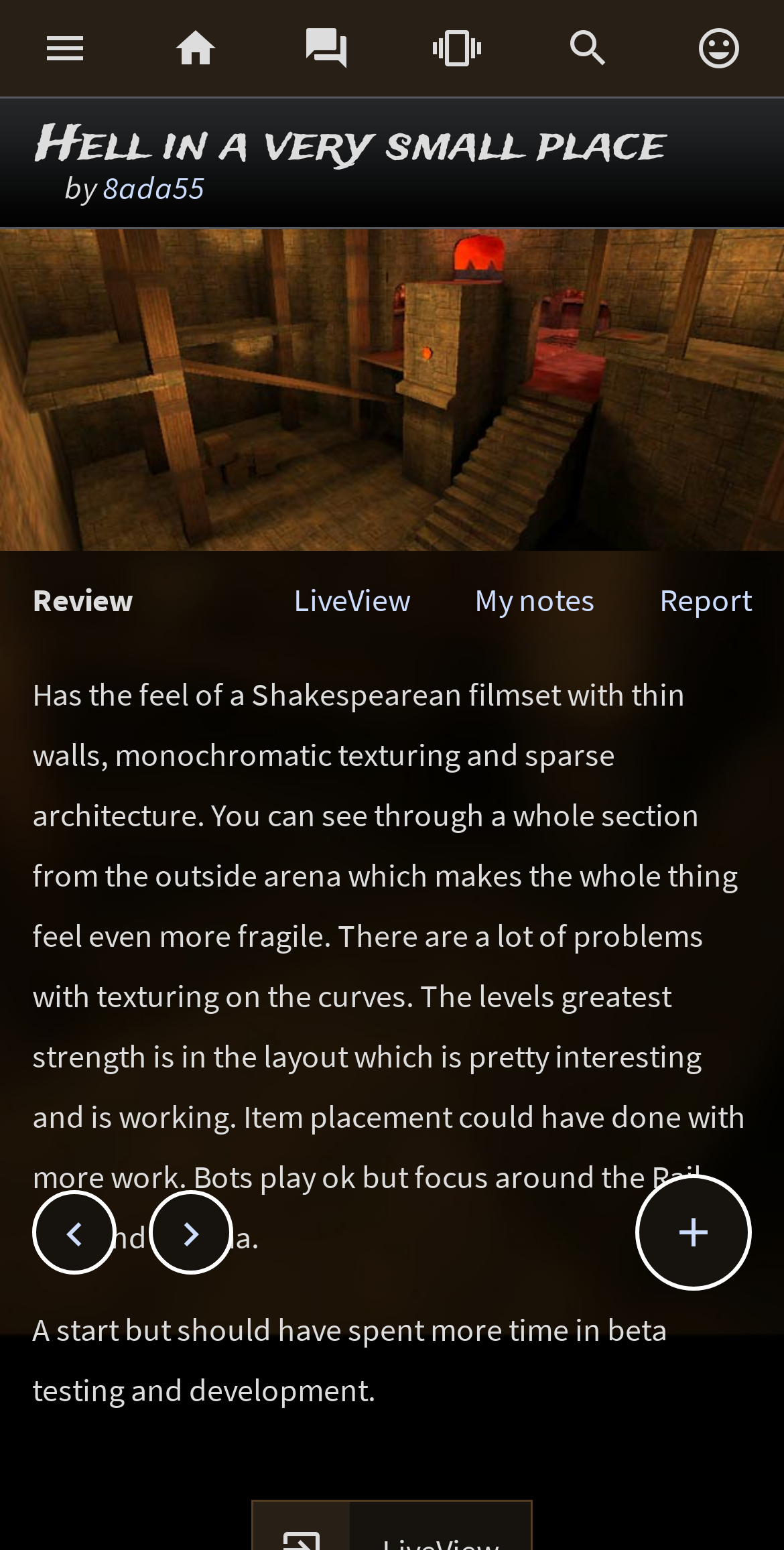Please mark the bounding box coordinates of the area that should be clicked to carry out the instruction: "Click the first social media link".

[0.0, 0.0, 0.167, 0.062]